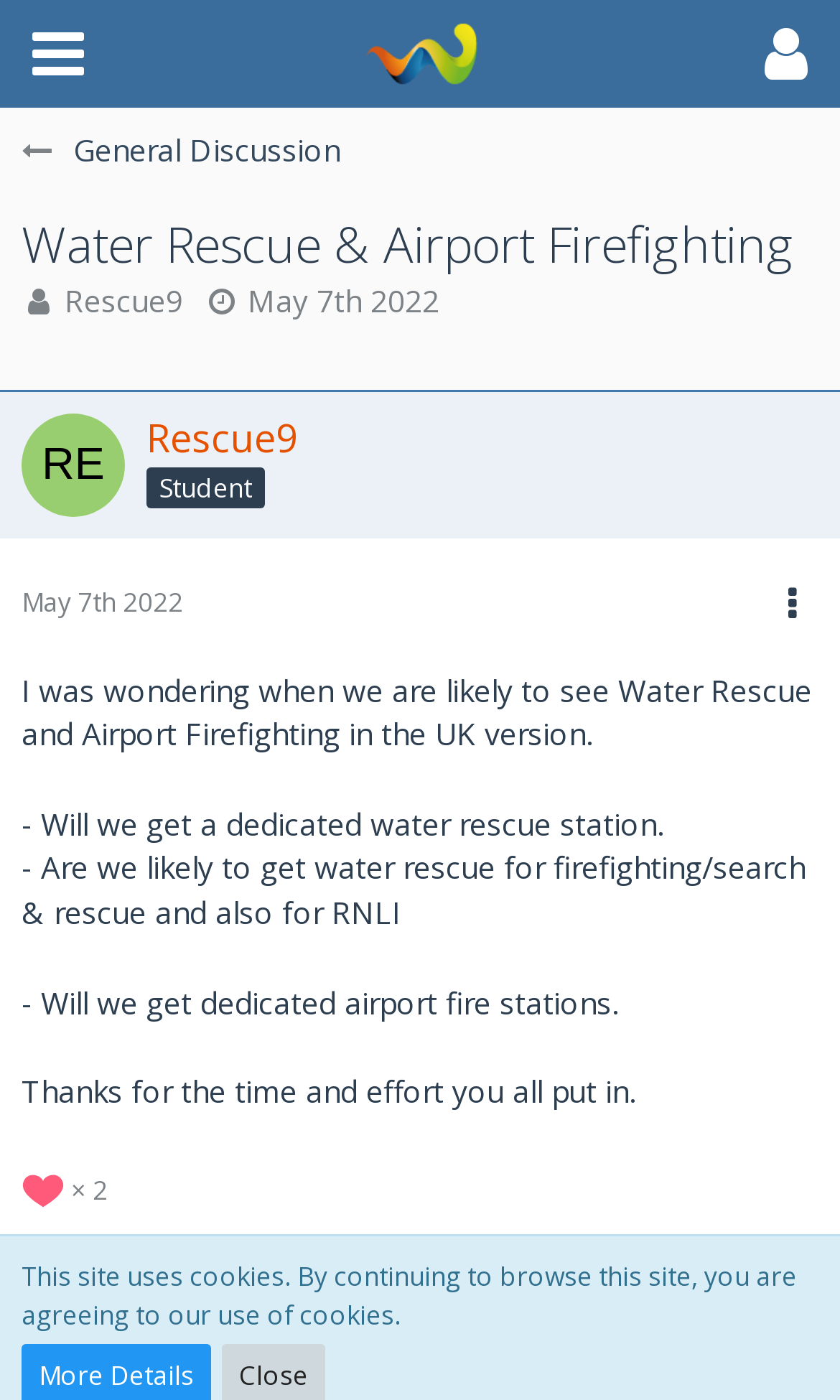What is the purpose of the site? From the image, respond with a single word or brief phrase.

Discussion board